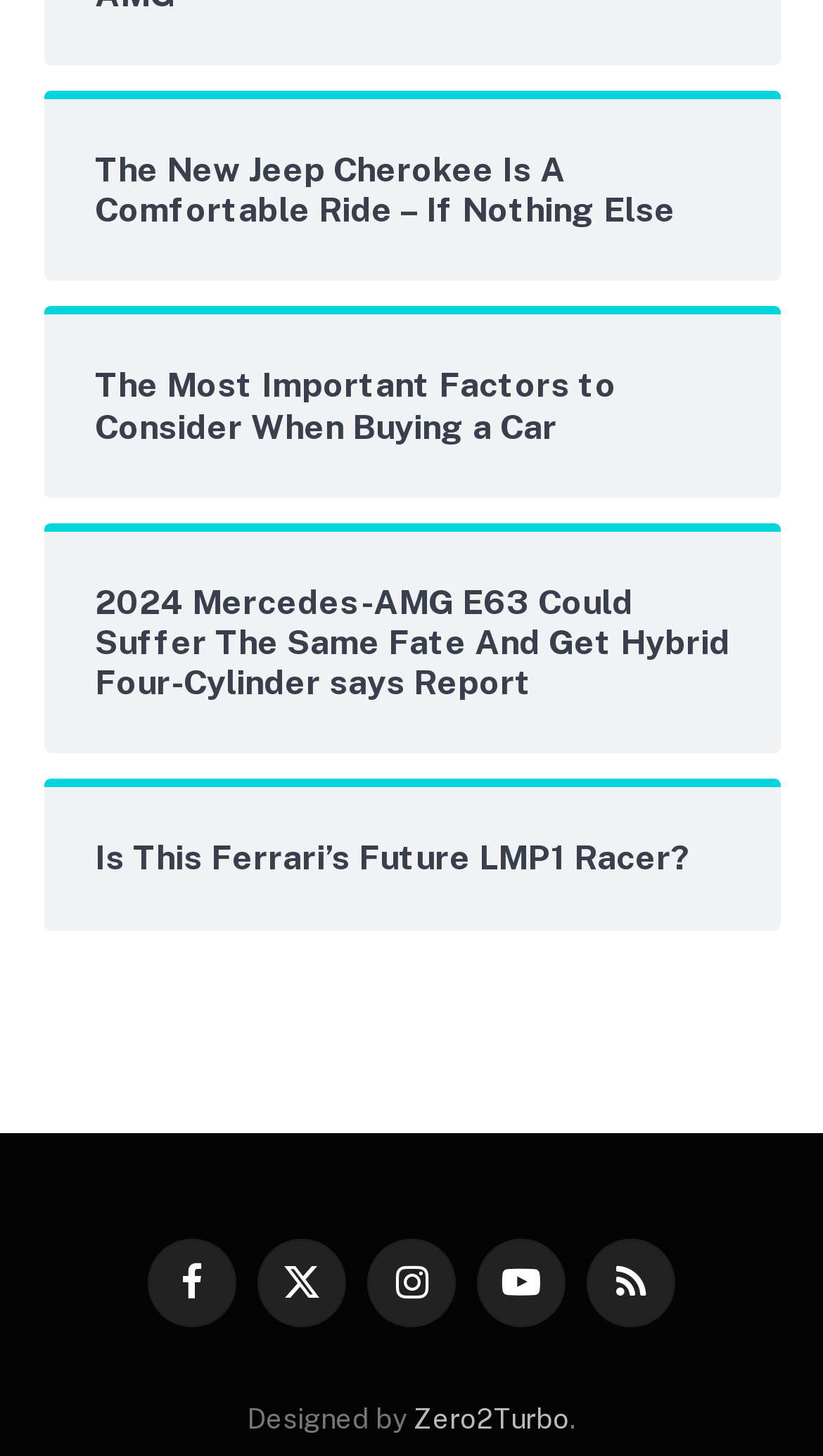Using the given description, provide the bounding box coordinates formatted as (top-left x, top-left y, bottom-right x, bottom-right y), with all values being floating point numbers between 0 and 1. Description: Uncategorized

None